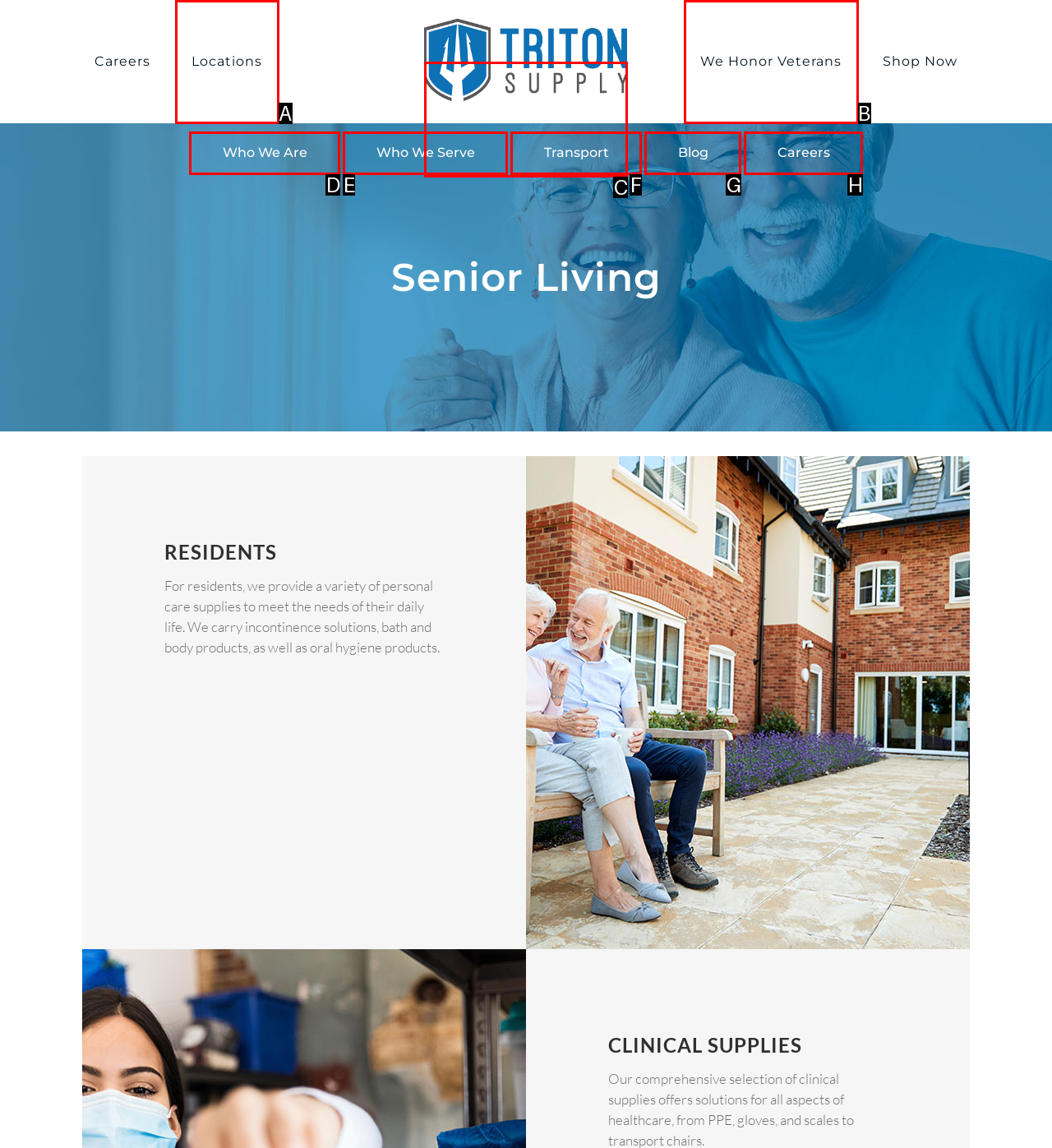Identify the HTML element that best fits the description: Who We Are. Respond with the letter of the corresponding element.

D